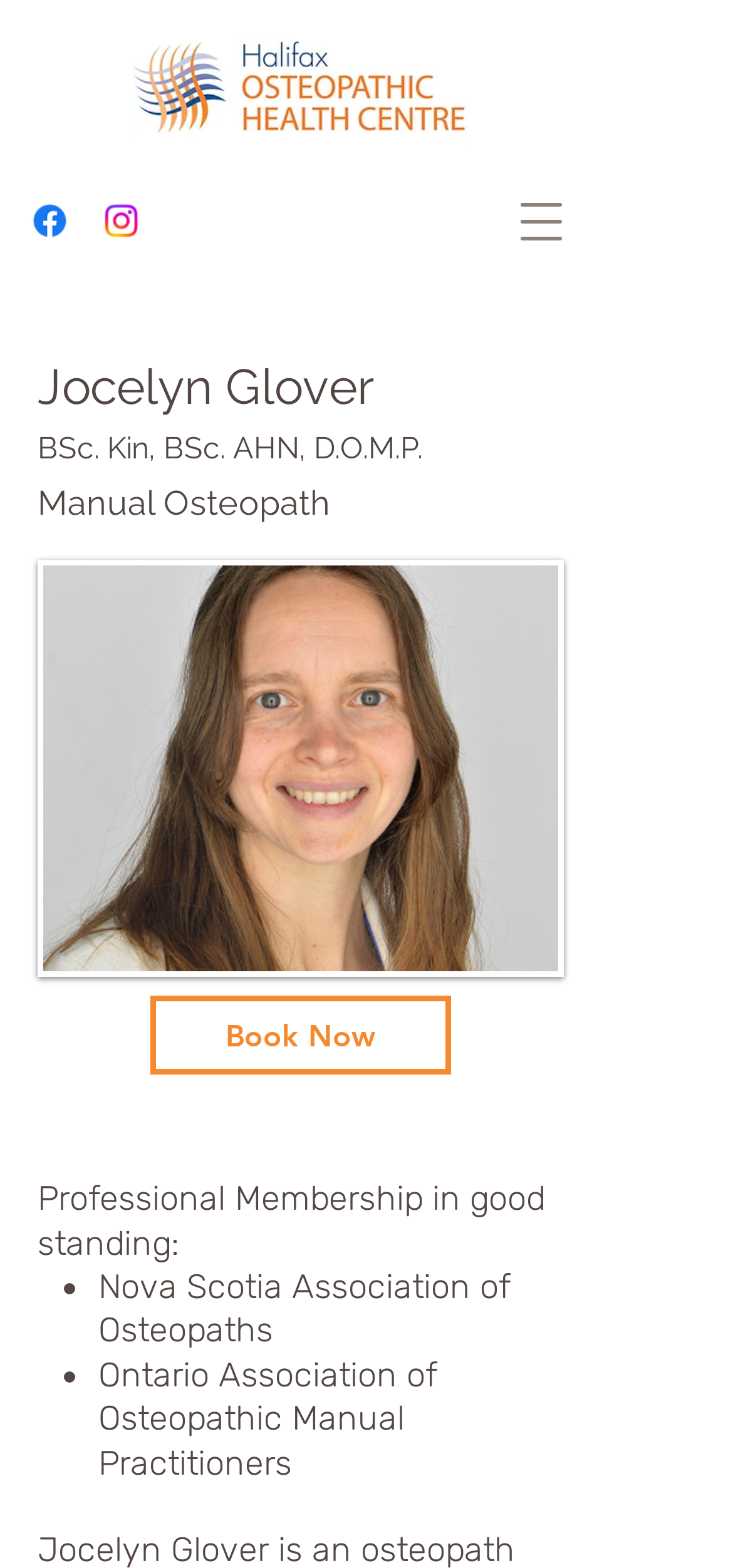What is the name of the health centre?
Look at the image and respond to the question as thoroughly as possible.

I found this answer by examining the generic element 'Halifax Osteopathic Health Centre Logo c' which is likely the logo of the health centre, and the text 'Halifax Osteopathic Health Centre' is part of the logo.